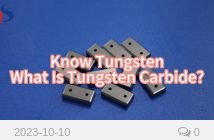Summarize the image with a detailed caption.

This image features several tungsten carbide pieces laid out against a blue background, highlighting the material's robust and durable nature. Prominently displayed at the top of the image is the text "Know Tungsten: What Is Tungsten Carbide?" emphasizing a focus on educating viewers about tungsten carbide, a compound known for its exceptional hardness and wear resistance. The date "2023-10-10" indicates when the information or post was shared, and the count of "0" suggests there are currently no comments on the post. This visual invites viewers to explore the properties and applications of tungsten carbide, potentially leading to greater awareness and interest in this versatile material.